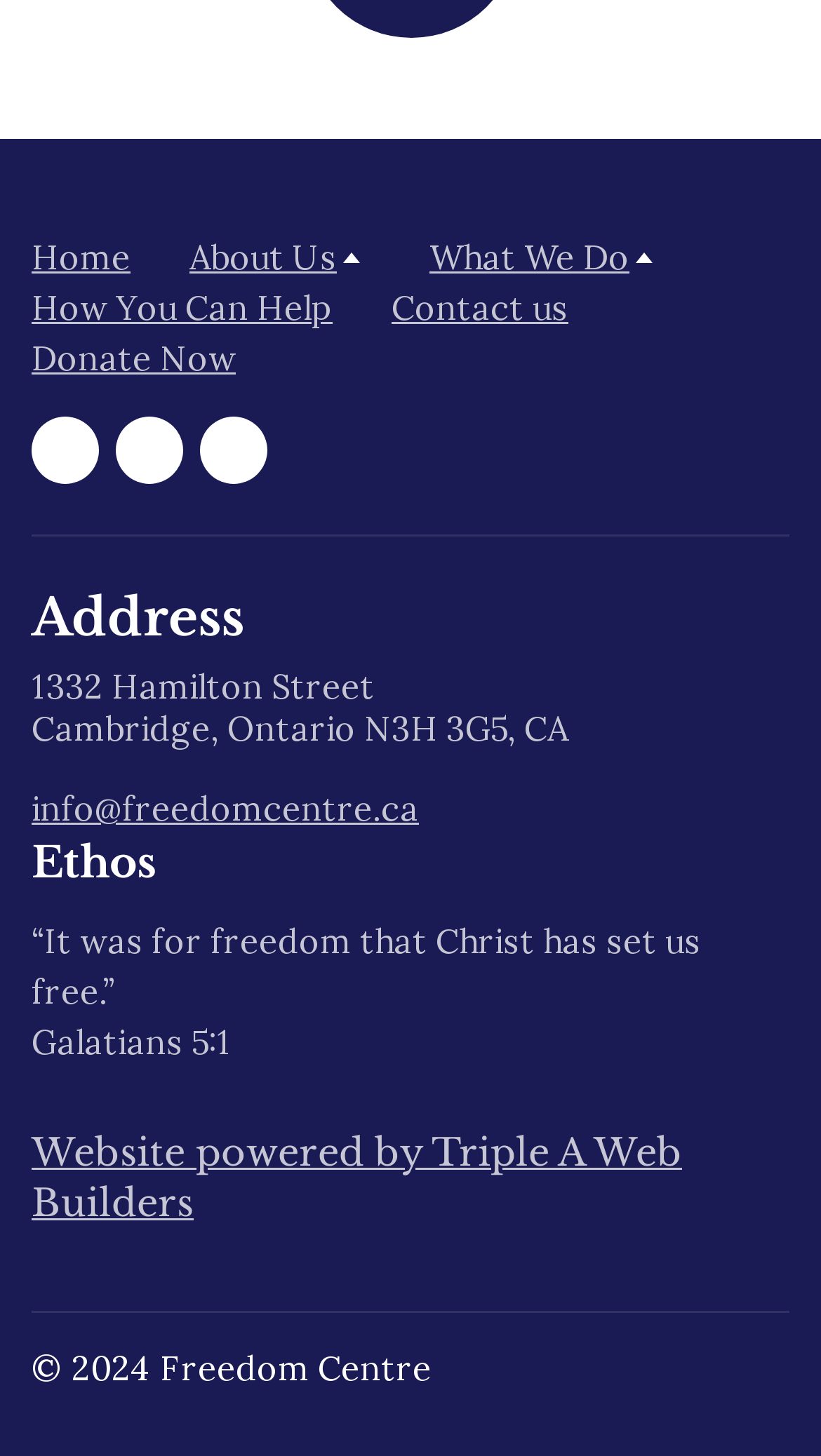Using the elements shown in the image, answer the question comprehensively: What is the email address of the Freedom Centre?

I found the email address by looking at the link with the text 'info@freedomcentre.ca'.